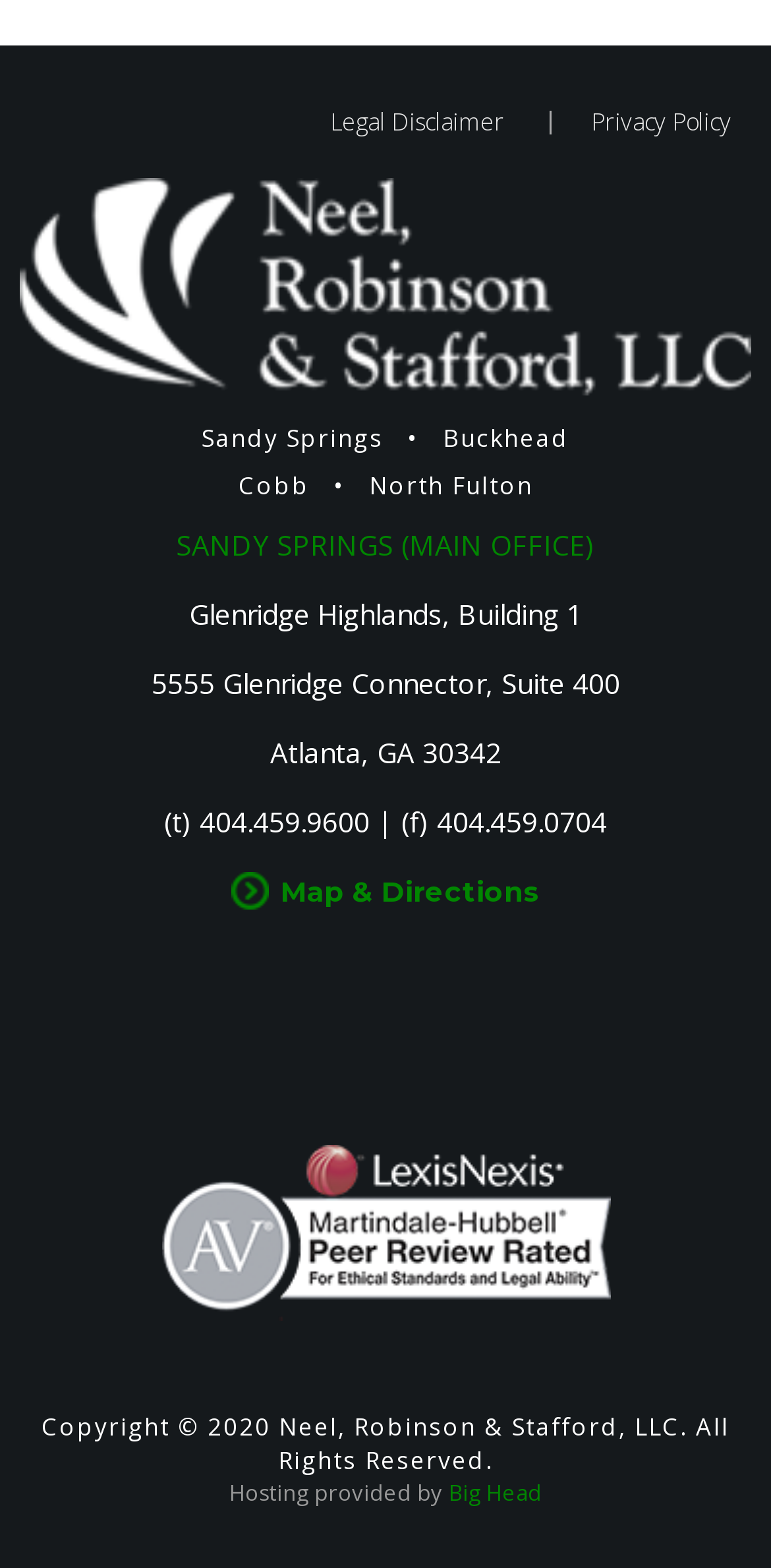Answer briefly with one word or phrase:
How many links are there in the footer section?

3